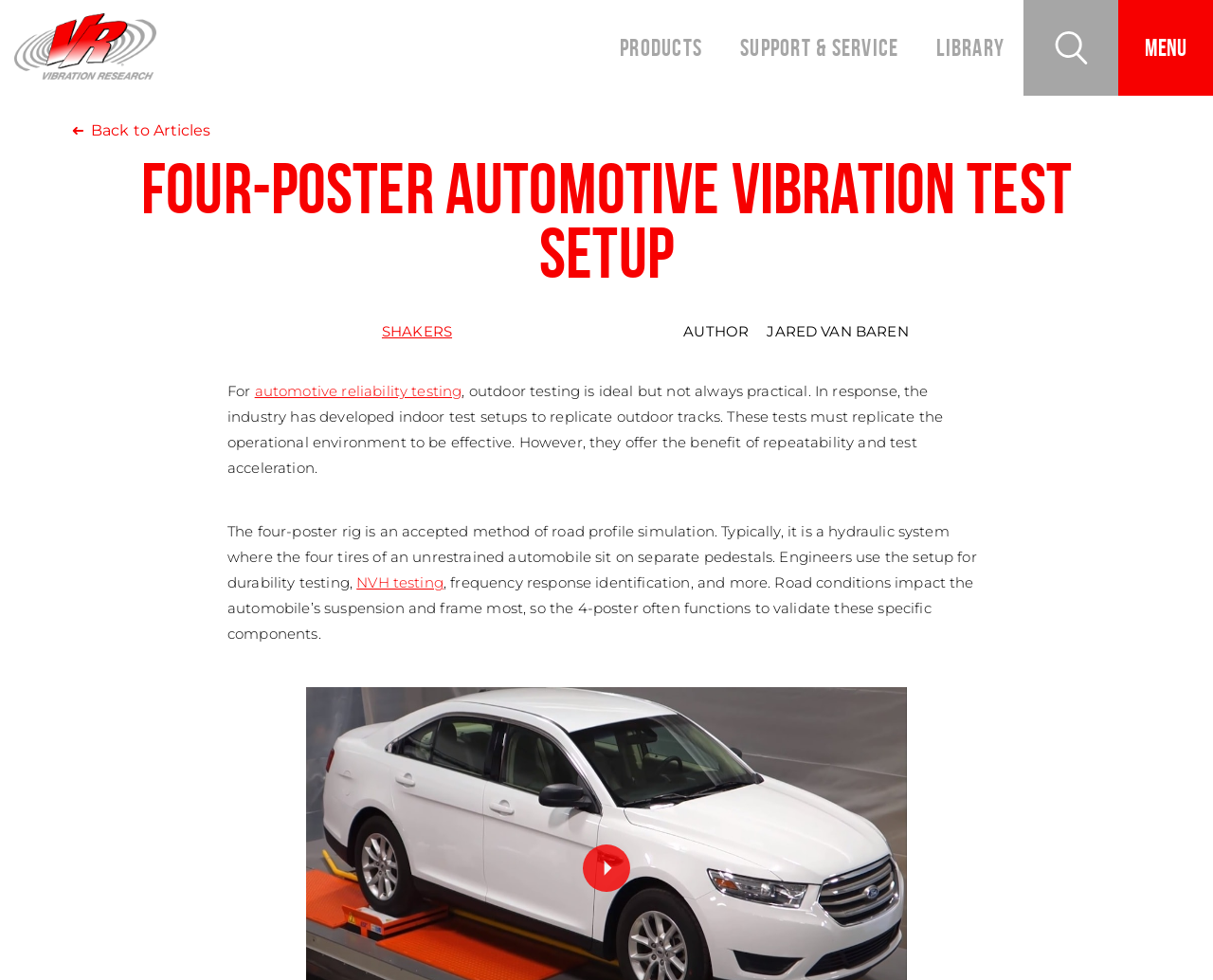Determine the main heading of the webpage and generate its text.

Four-poster Automotive Vibration Test Setup